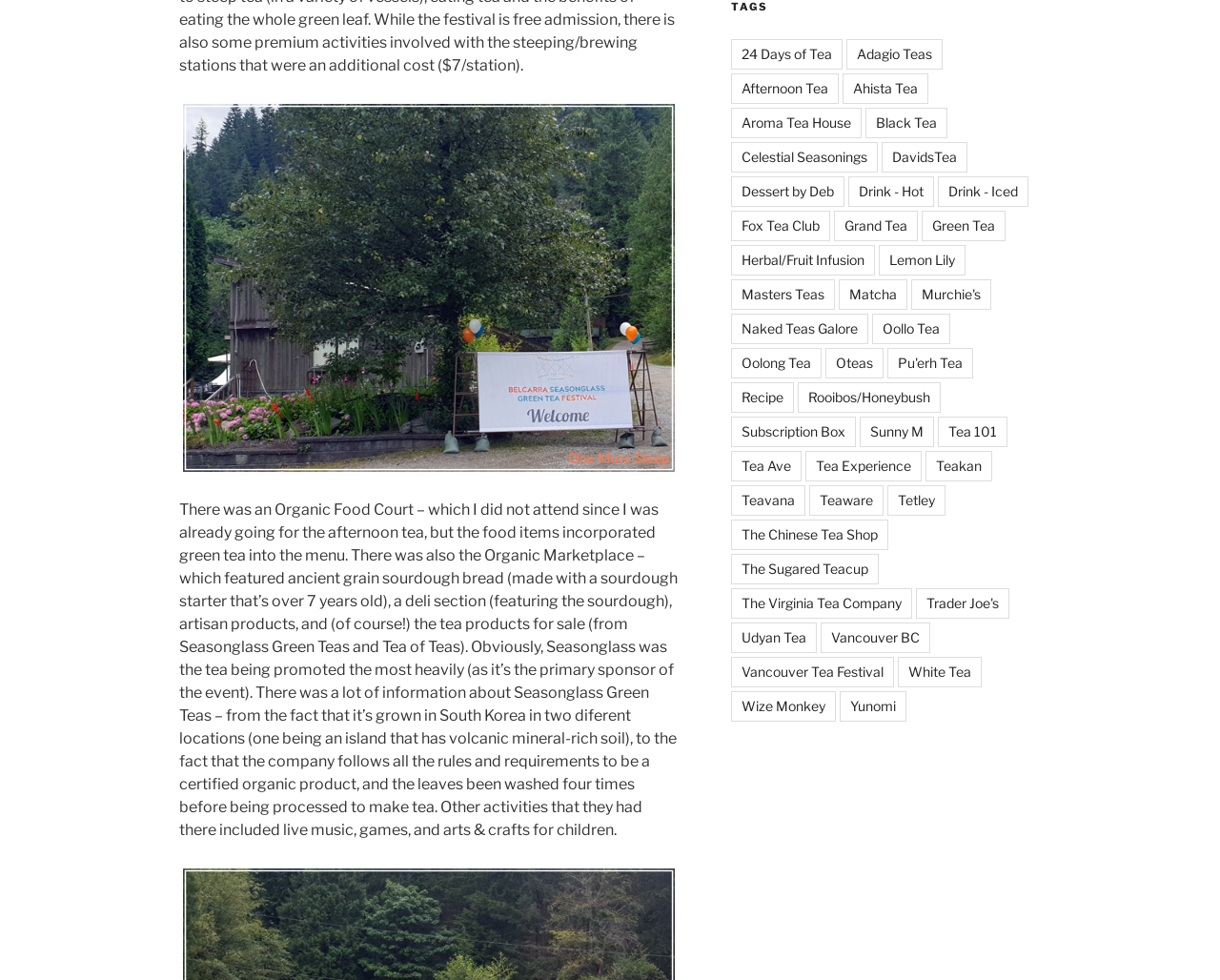Bounding box coordinates are to be given in the format (top-left x, top-left y, bottom-right x, bottom-right y). All values must be floating point numbers between 0 and 1. Provide the bounding box coordinate for the UI element described as: The Chinese Tea Shop

[0.599, 0.531, 0.728, 0.562]